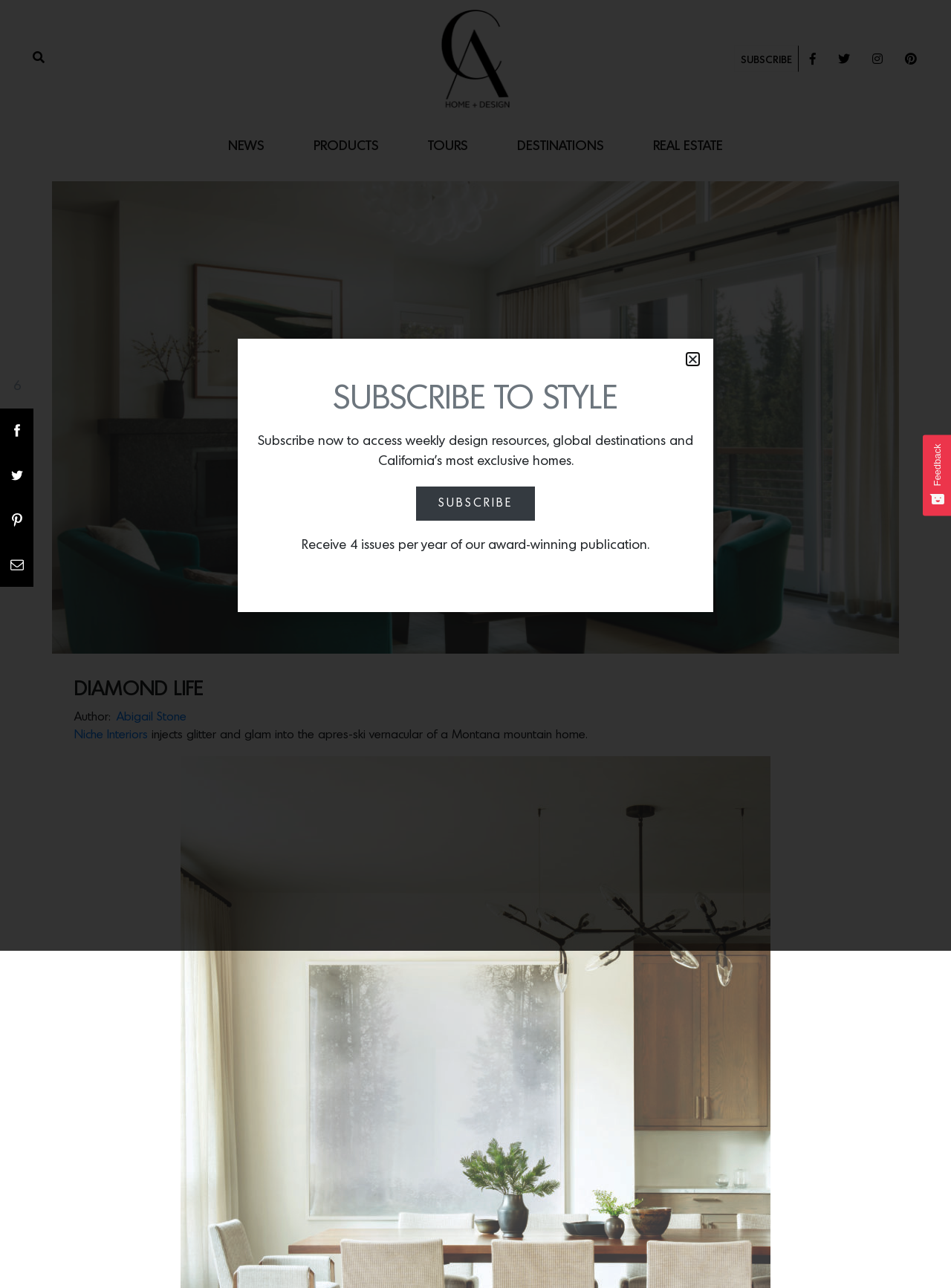What is the name of the publication?
Refer to the image and provide a concise answer in one word or phrase.

California Home+Design